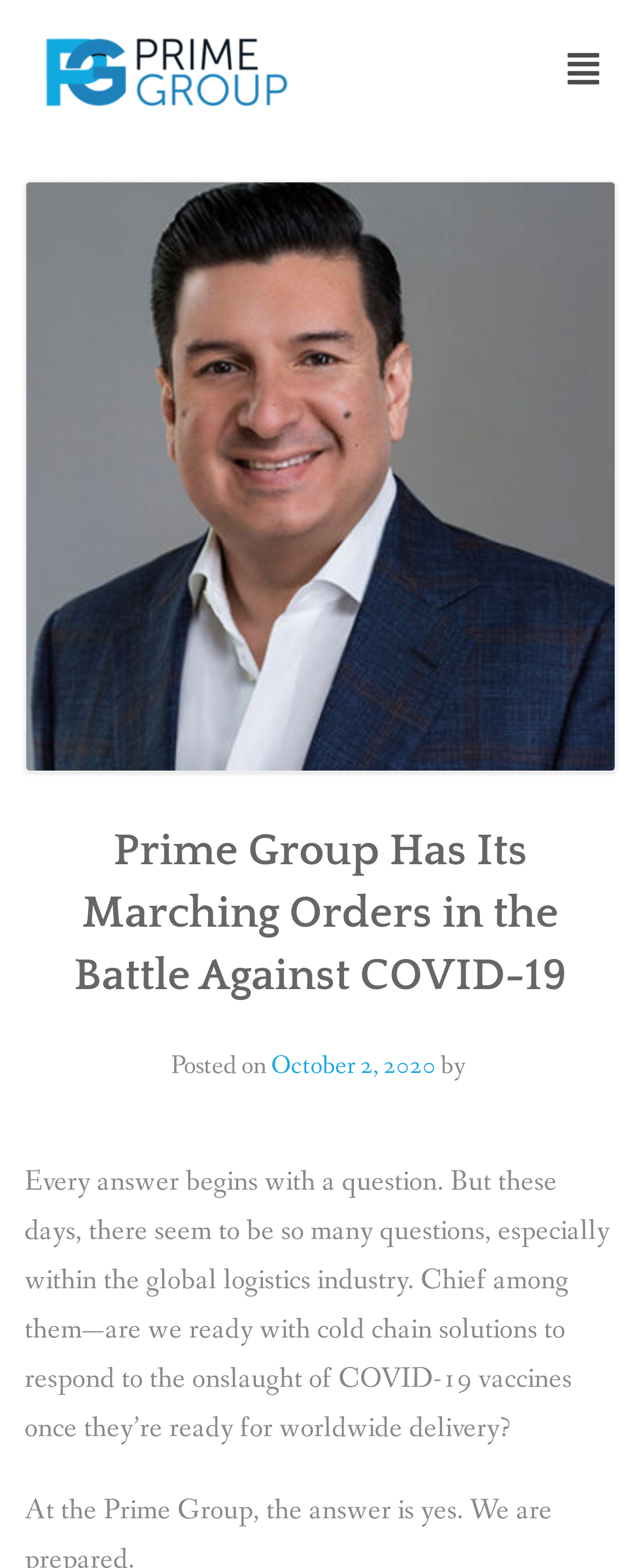Generate the text content of the main headline of the webpage.

Prime Group Has Its Marching Orders in the Battle Against COVID-19